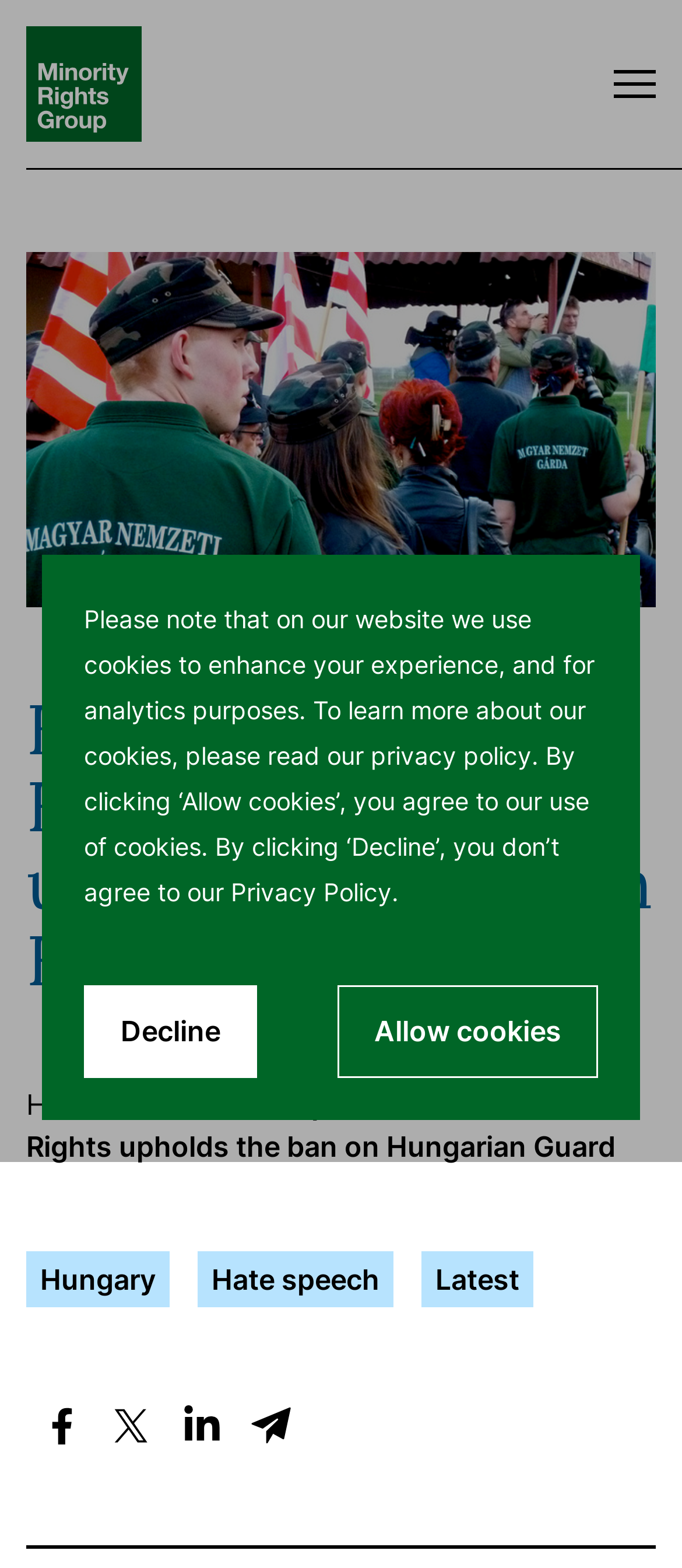Please find the bounding box for the UI element described by: "Home".

[0.038, 0.693, 0.154, 0.715]